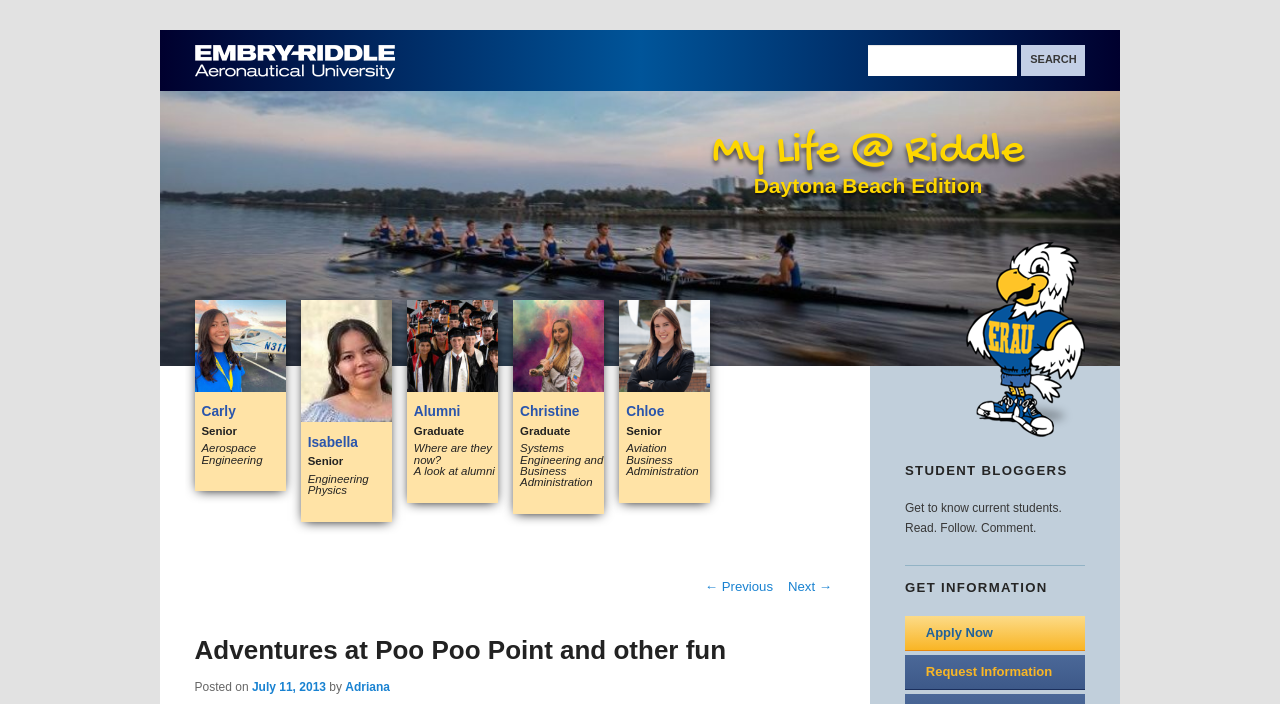Locate the bounding box coordinates of the region to be clicked to comply with the following instruction: "Search for something". The coordinates must be four float numbers between 0 and 1, in the form [left, top, right, bottom].

[0.798, 0.064, 0.848, 0.108]